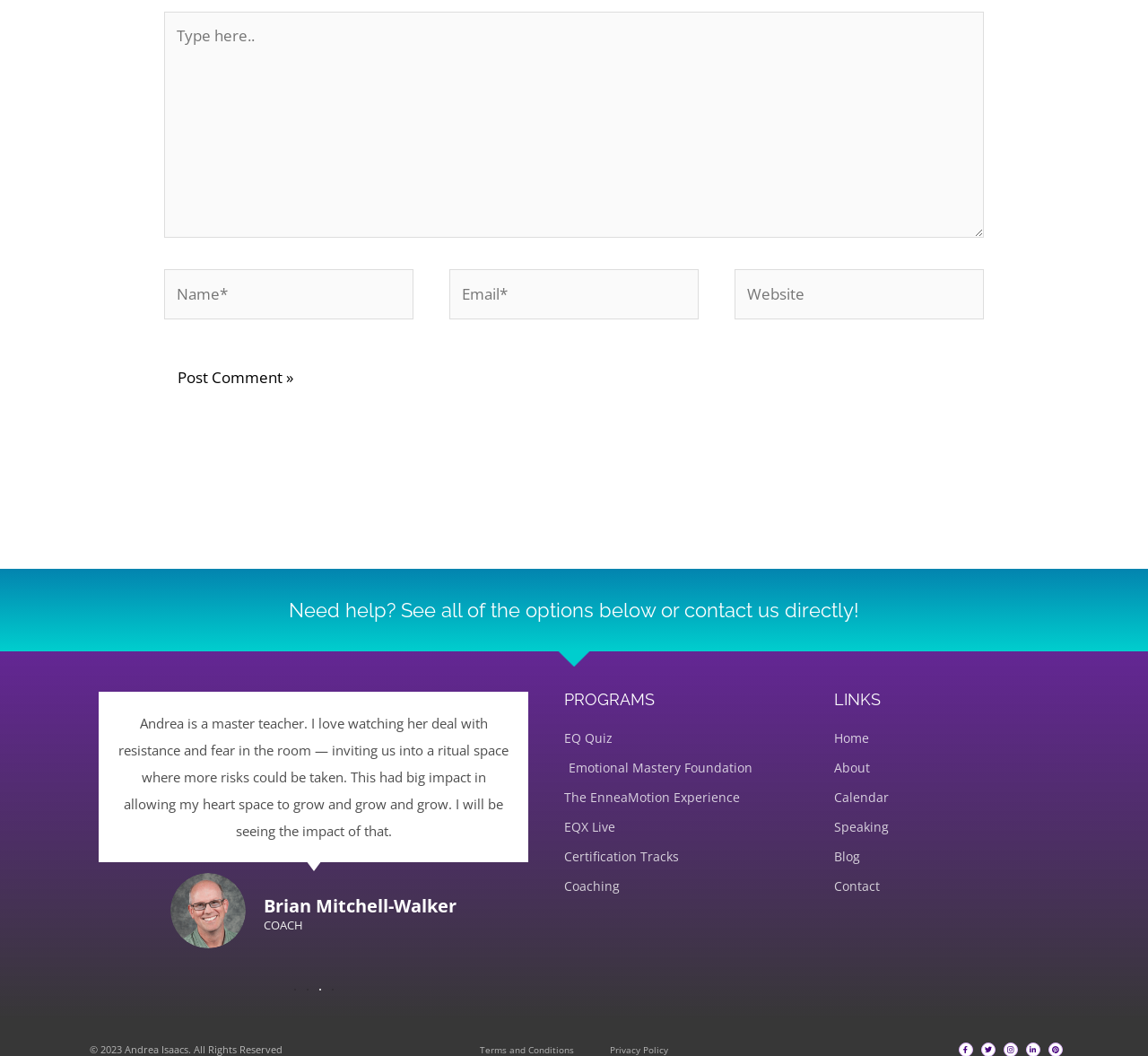Carefully observe the image and respond to the question with a detailed answer:
What are the options below the 'Need help?' heading?

The options below the 'Need help?' heading include programs such as EQ Quiz, Emotional Mastery Foundation, and Certification Tracks, as well as links to other pages such as Home, About, and Contact.